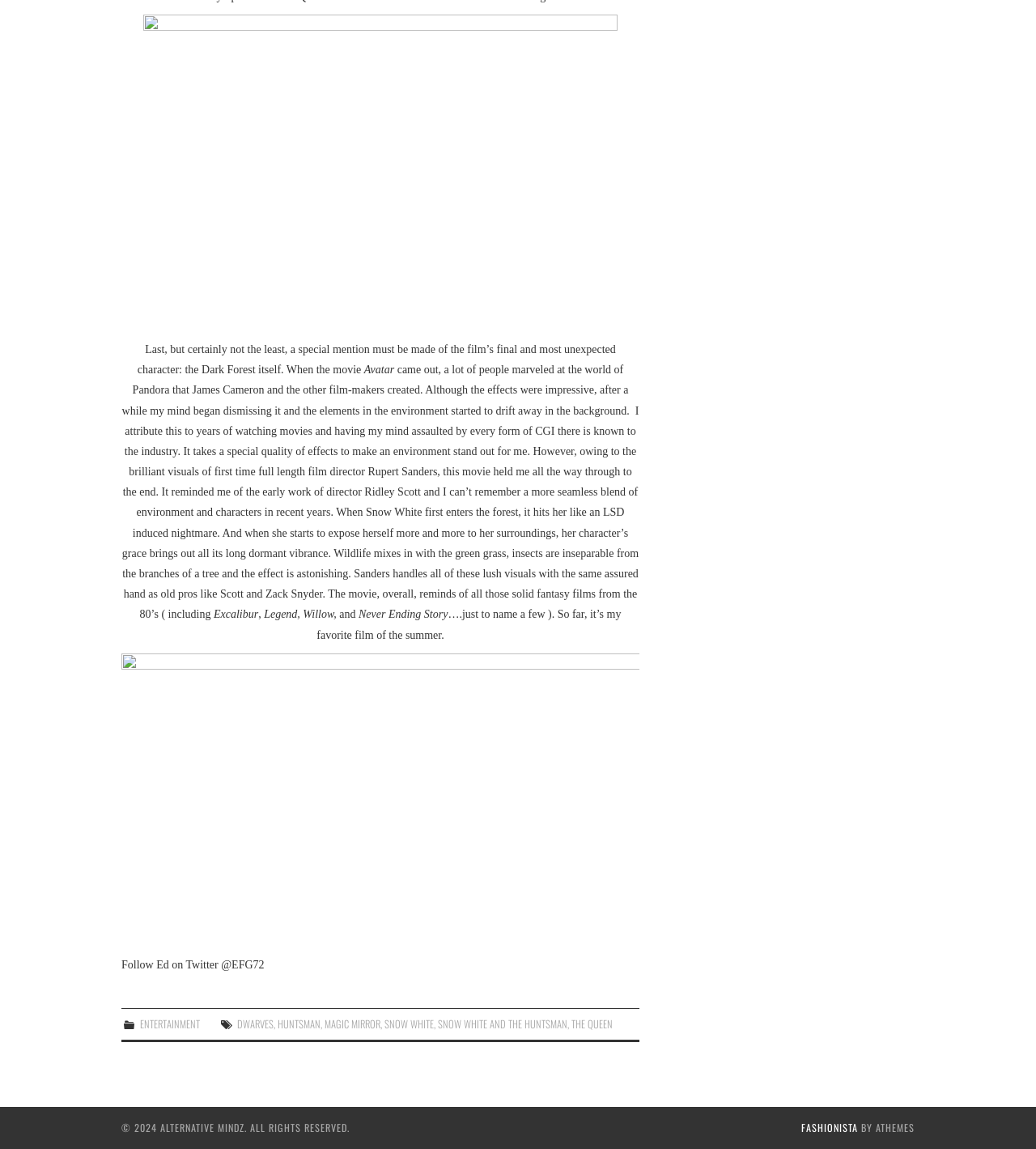Pinpoint the bounding box coordinates of the element you need to click to execute the following instruction: "Click the 'Get a Quote' link". The bounding box should be represented by four float numbers between 0 and 1, in the format [left, top, right, bottom].

None